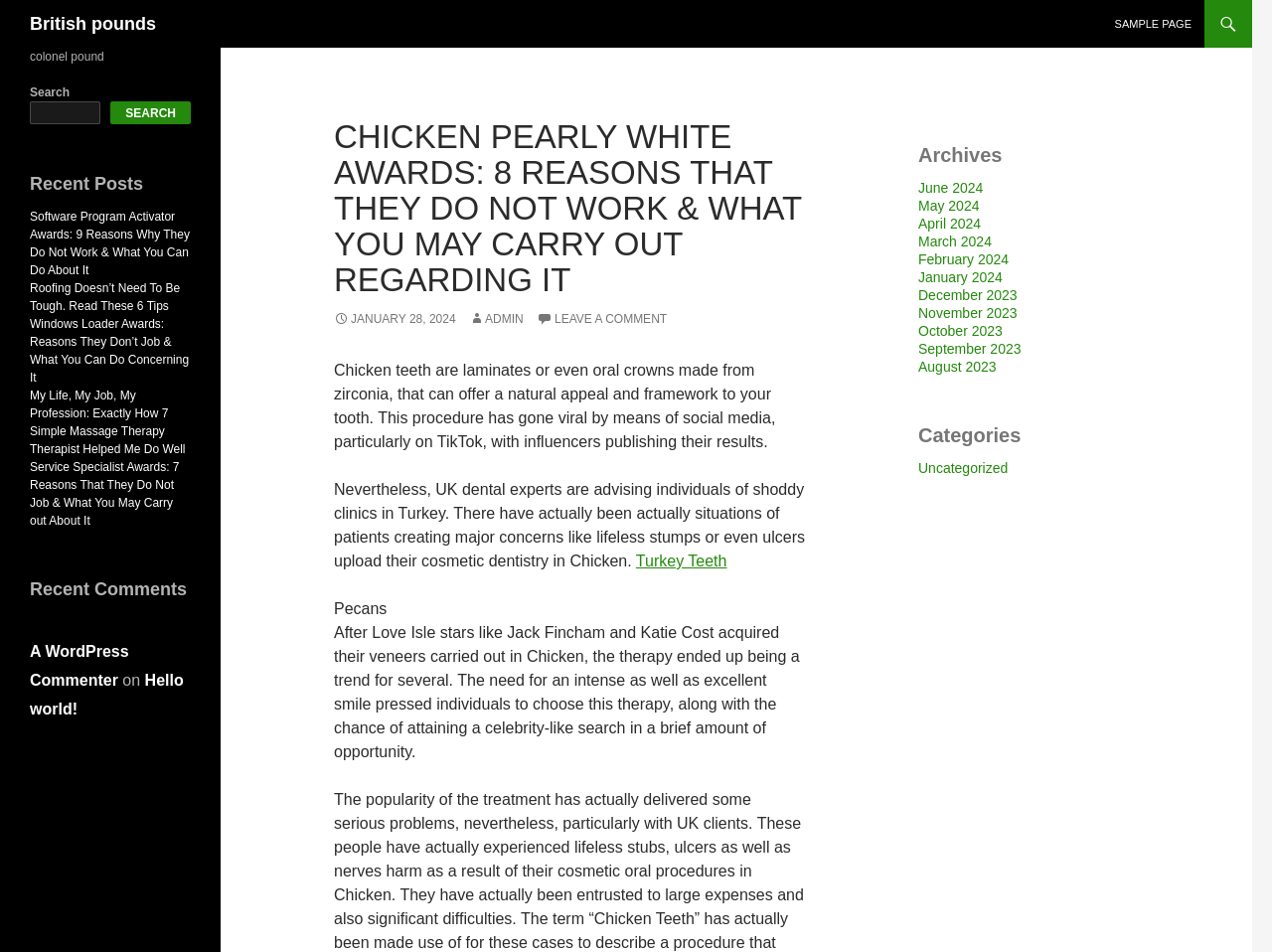Pinpoint the bounding box coordinates of the element to be clicked to execute the instruction: "Check the 'Recent Posts' section".

[0.023, 0.181, 0.15, 0.206]